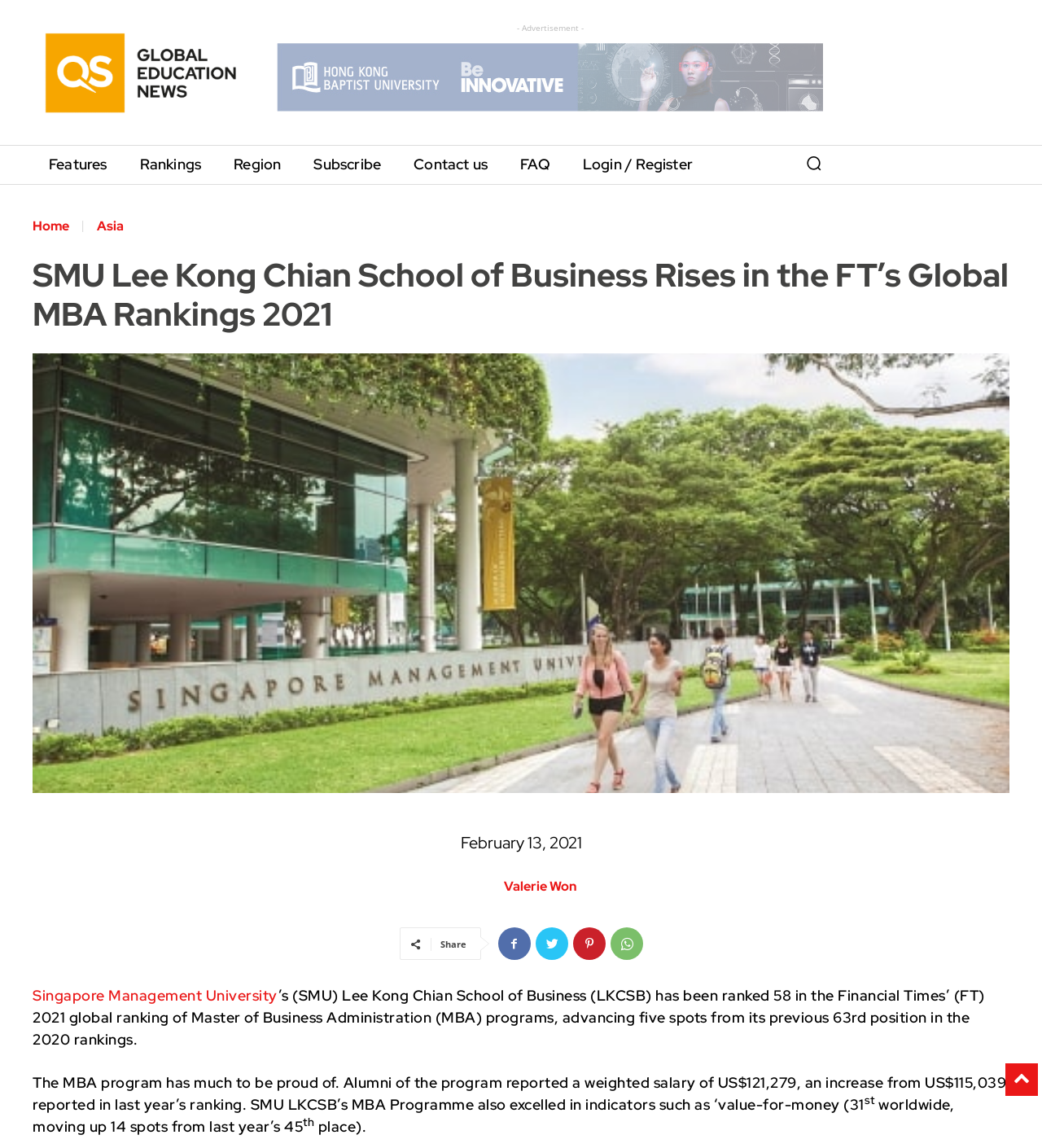What is the weighted salary of SMU LKCSB’s MBA alumni?
Answer the question with as much detail as you can, using the image as a reference.

I found the answer by reading the text in the webpage, specifically the sentence 'Alumni of the program reported a weighted salary of US$121,279...'.